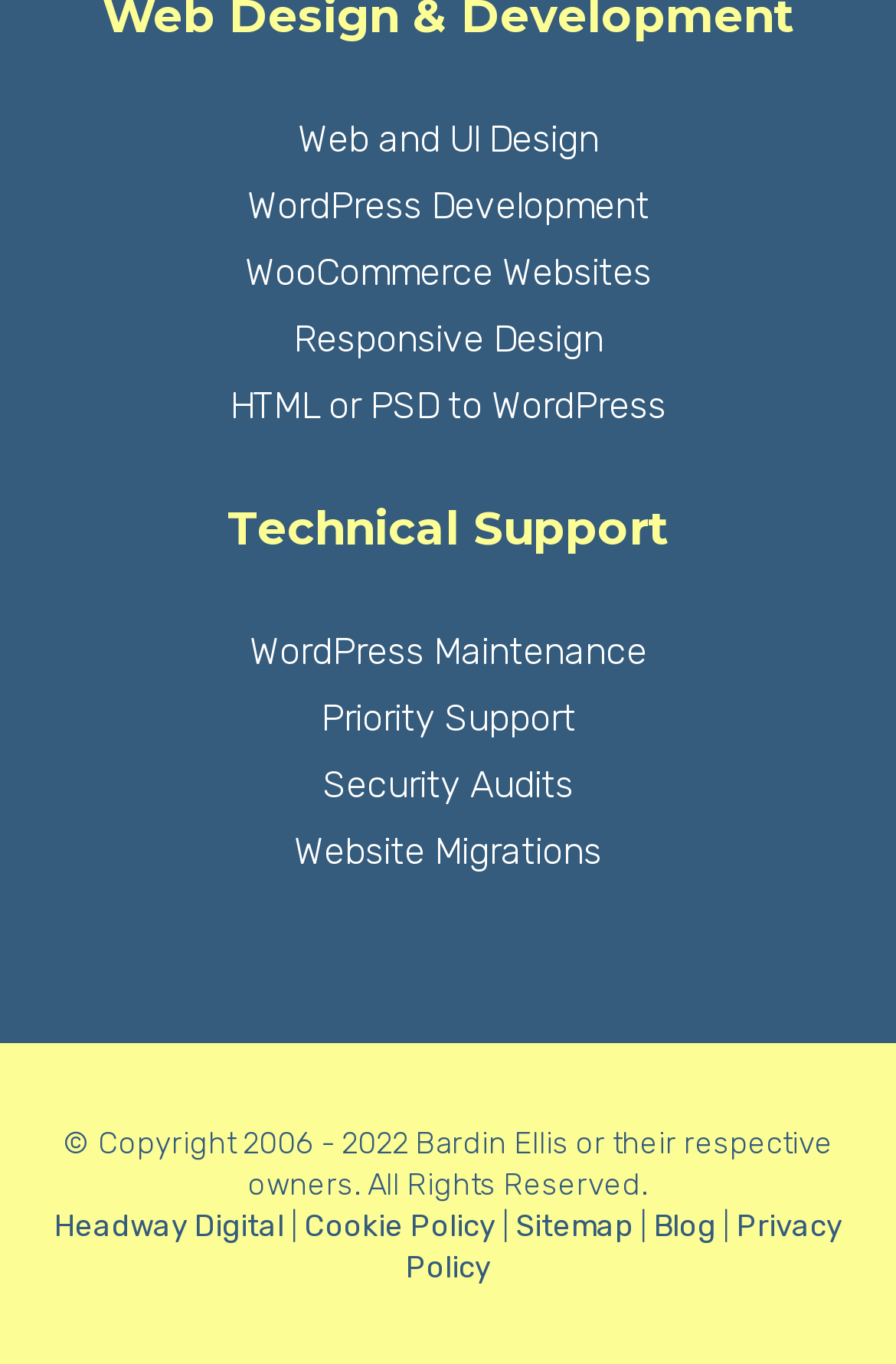Can you find the bounding box coordinates of the area I should click to execute the following instruction: "Visit the Blog"?

[0.729, 0.886, 0.799, 0.911]